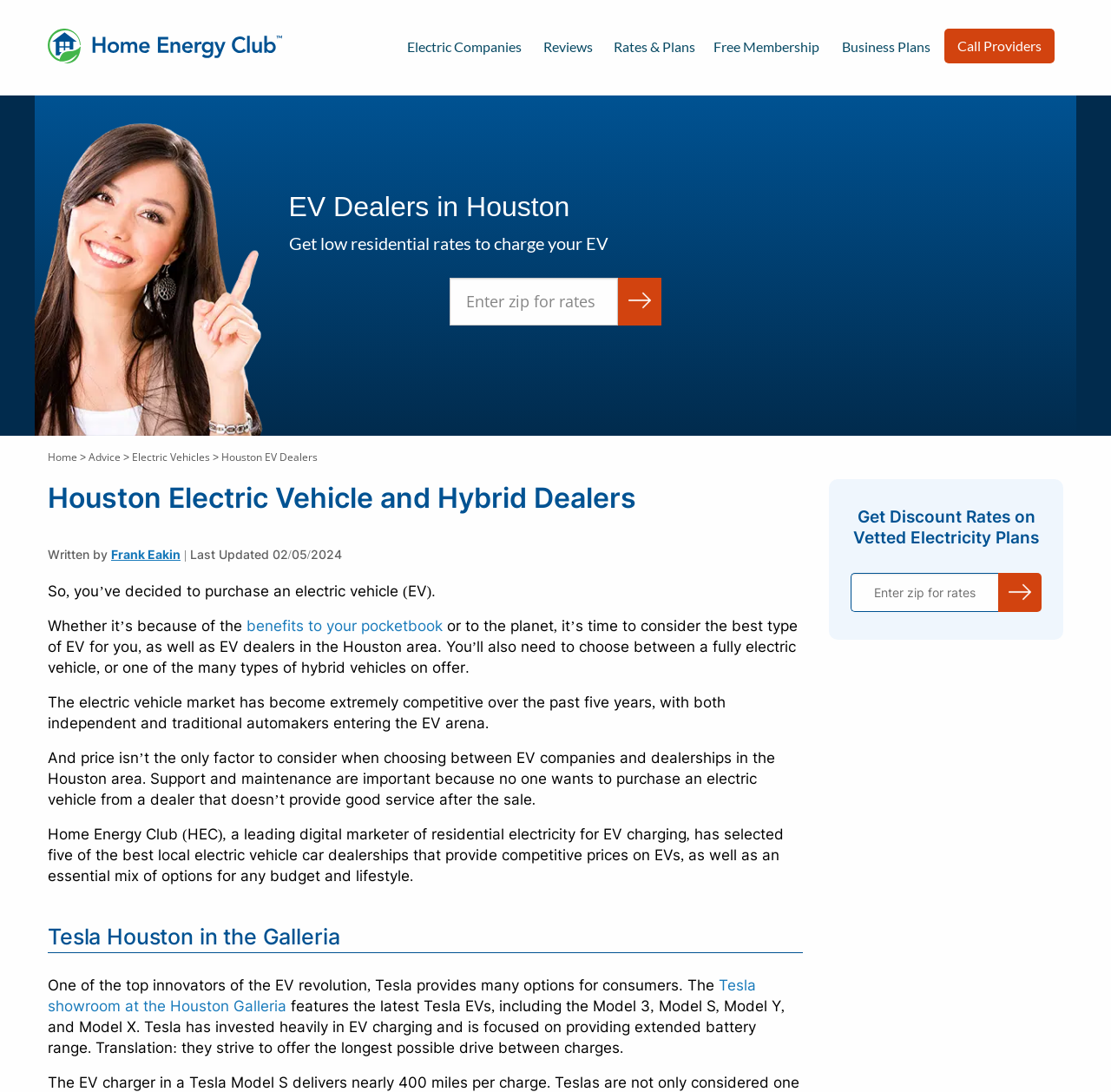Locate the coordinates of the bounding box for the clickable region that fulfills this instruction: "Click the 'Call Providers' link".

[0.862, 0.034, 0.938, 0.049]